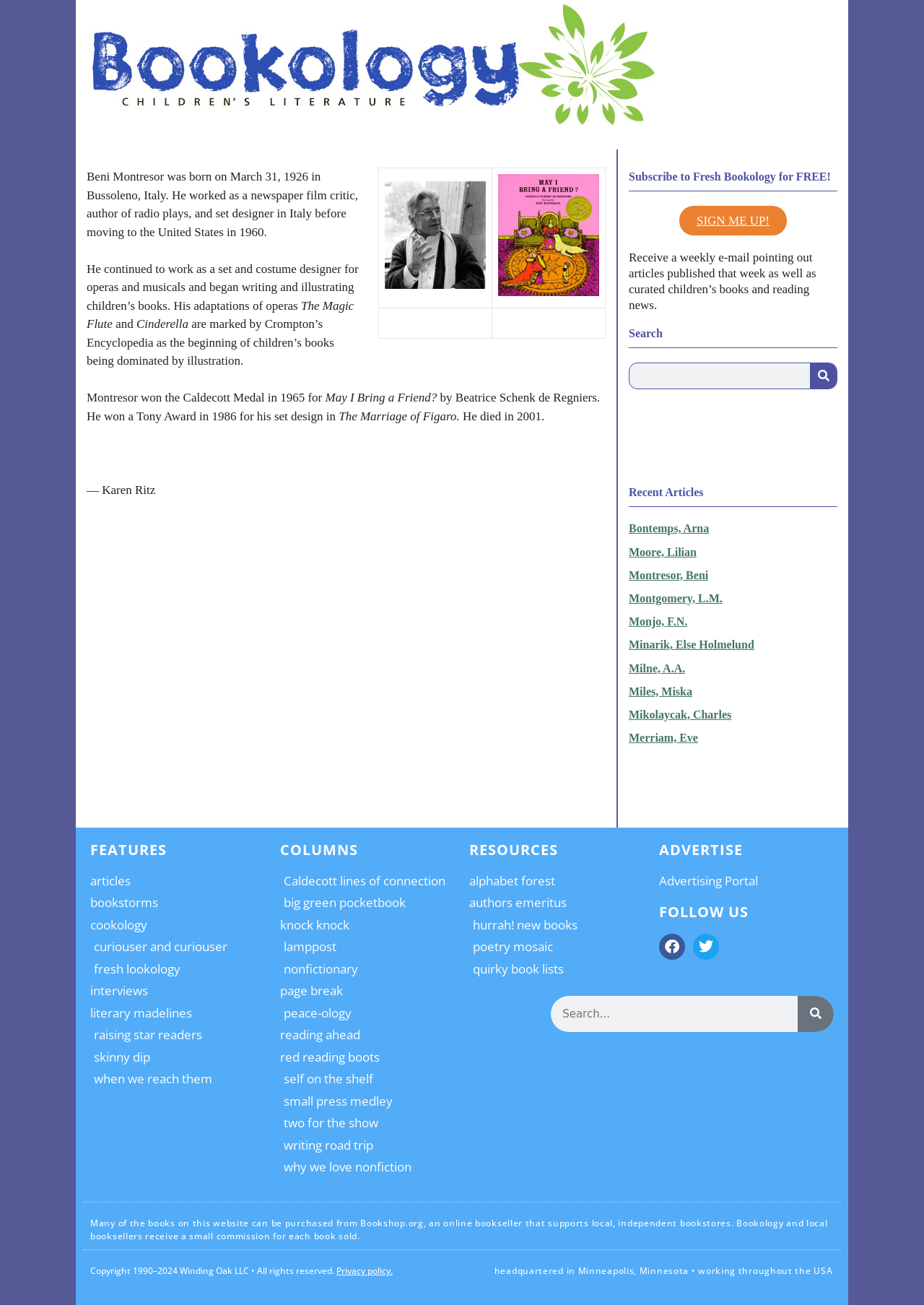Provide the bounding box coordinates of the HTML element described as: "Privacy policy.". The bounding box coordinates should be four float numbers between 0 and 1, i.e., [left, top, right, bottom].

[0.364, 0.969, 0.425, 0.978]